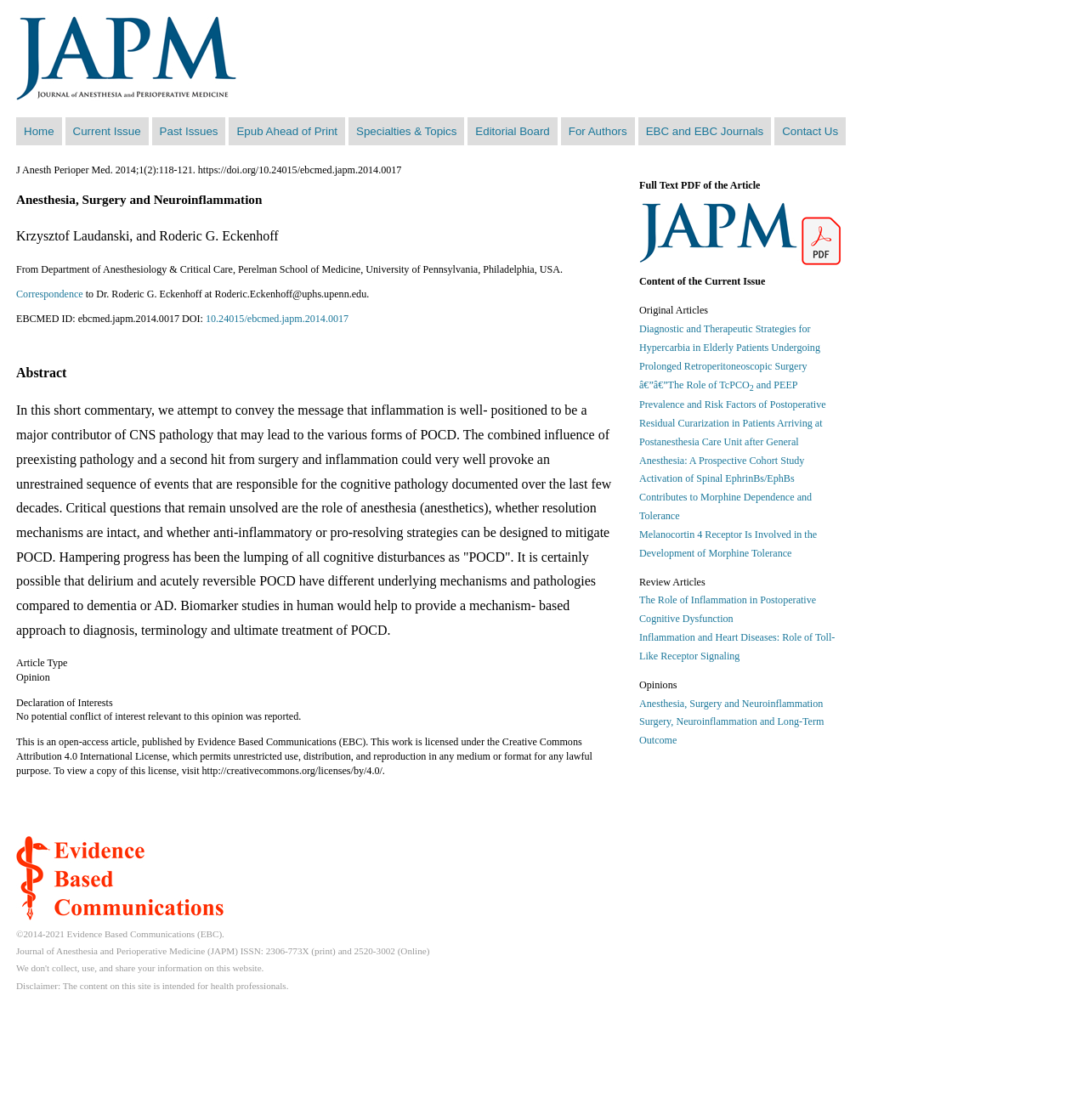Select the bounding box coordinates of the element I need to click to carry out the following instruction: "View the 'Code of Conduct'".

None